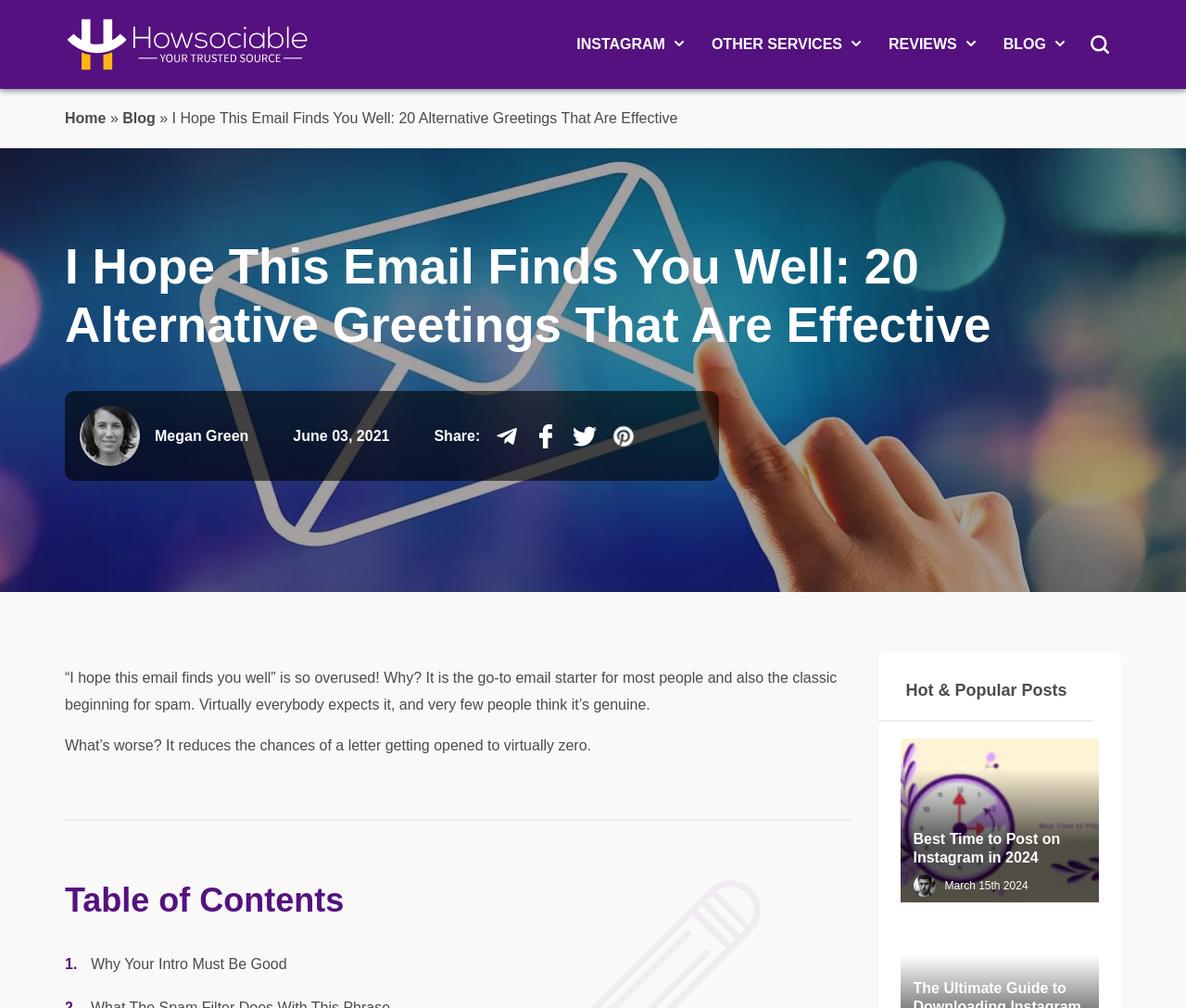Use a single word or phrase to answer the question:
What is the name of the website?

HowSociable